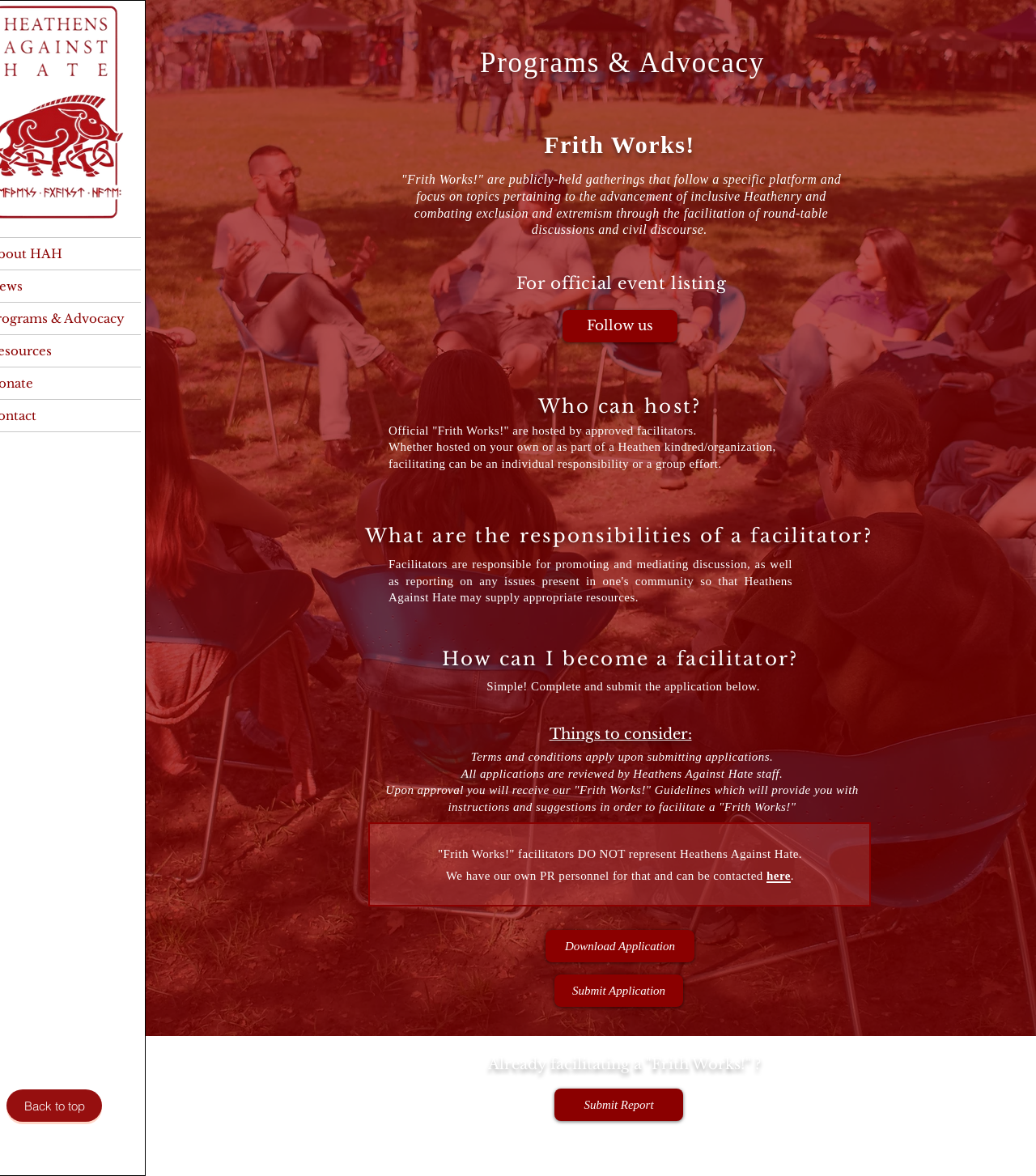Who can host a Frith Works! event?
Please craft a detailed and exhaustive response to the question.

According to the webpage, official Frith Works! events are hosted by approved facilitators, and individuals or groups can take on the responsibility of facilitating these events.